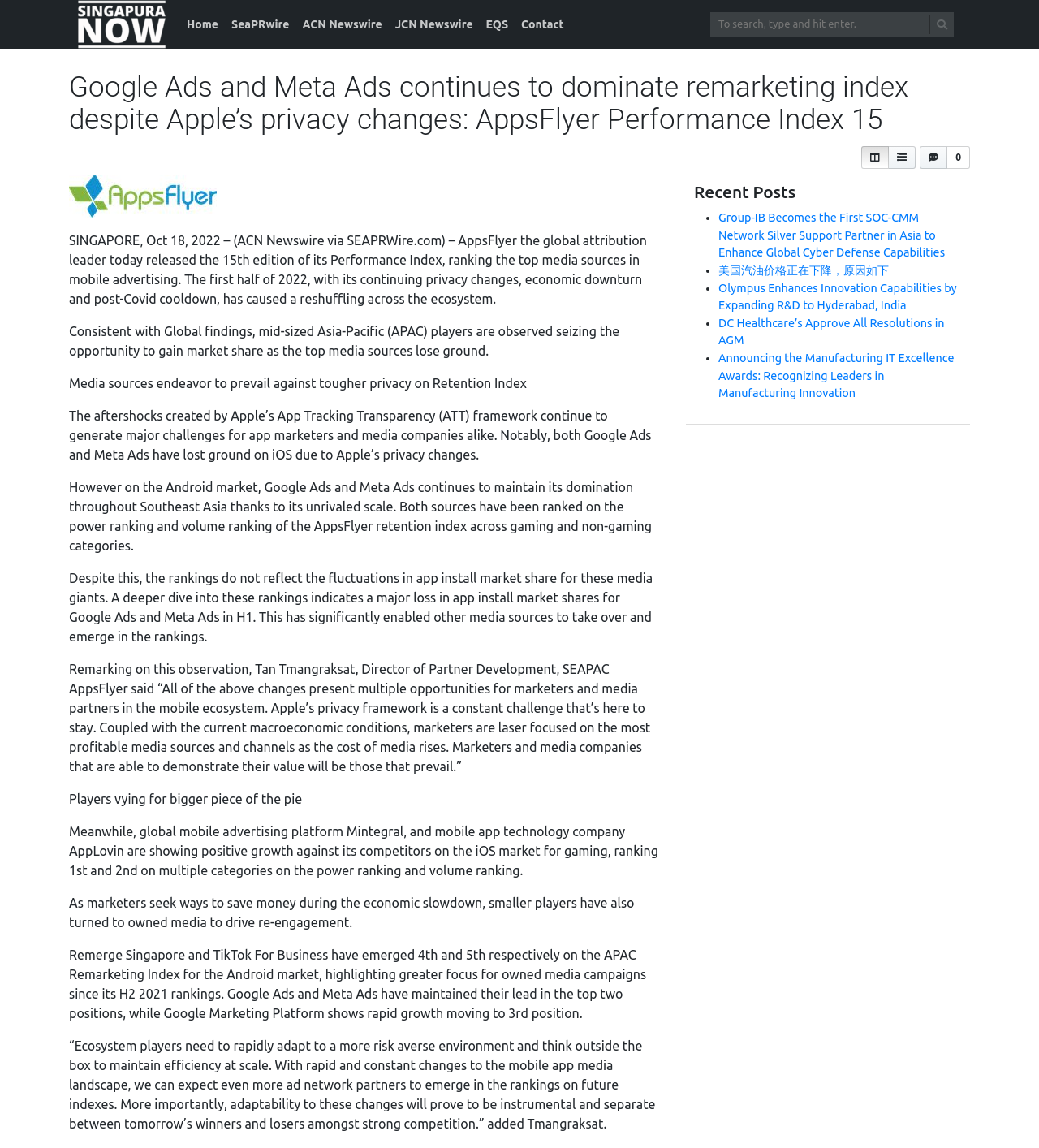Provide the bounding box coordinates for the UI element that is described by this text: "parent_node: comment * name="comment"". The coordinates should be in the form of four float numbers between 0 and 1: [left, top, right, bottom].

None